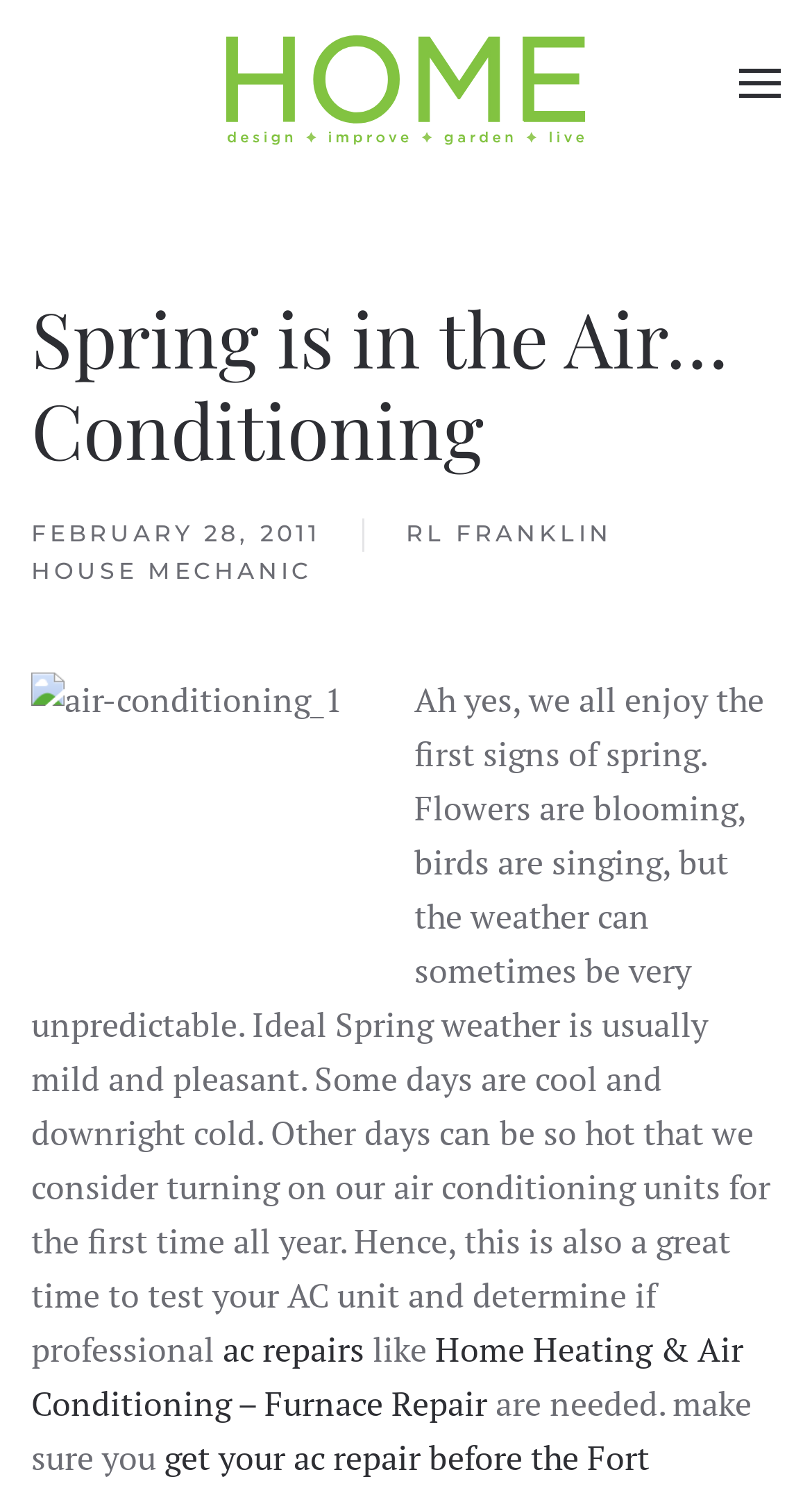What is the purpose of the article?
Please ensure your answer is as detailed and informative as possible.

I inferred the purpose of the article by reading the static text '...this is also a great time to test your AC unit and determine if professional...' and noticing the links to 'ac repairs' and 'Home Heating & Air Conditioning – Furnace Repair'.